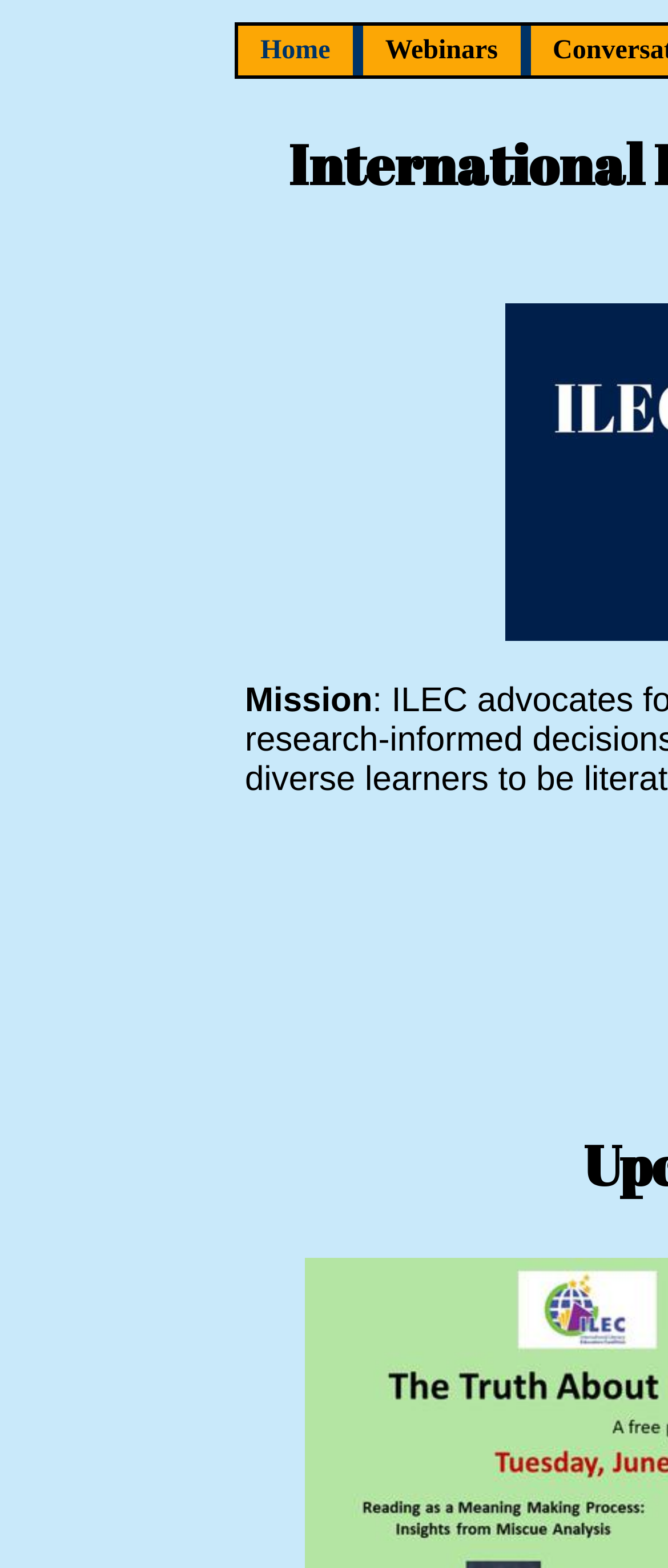Offer a thorough description of the webpage.

The webpage is about the International Literacy Educators Coalition - Minnesota. At the top, there is a navigation menu with three main sections: Home, Webinars, and an empty section. The Home section is located on the left, followed by the Webinars section, and then the empty section on the right. Each section has a link with the corresponding text, accompanied by several small images.

Below the navigation menu, there is a prominent section with the title "Mission". This section is positioned near the top center of the page and occupies a significant amount of space. The mission statement is not fully provided, but it seems to be related to advocating for educators and families to make informed decisions for literacy learning.

There are no other notable elements or text on the page, aside from the navigation menu and the mission statement section.